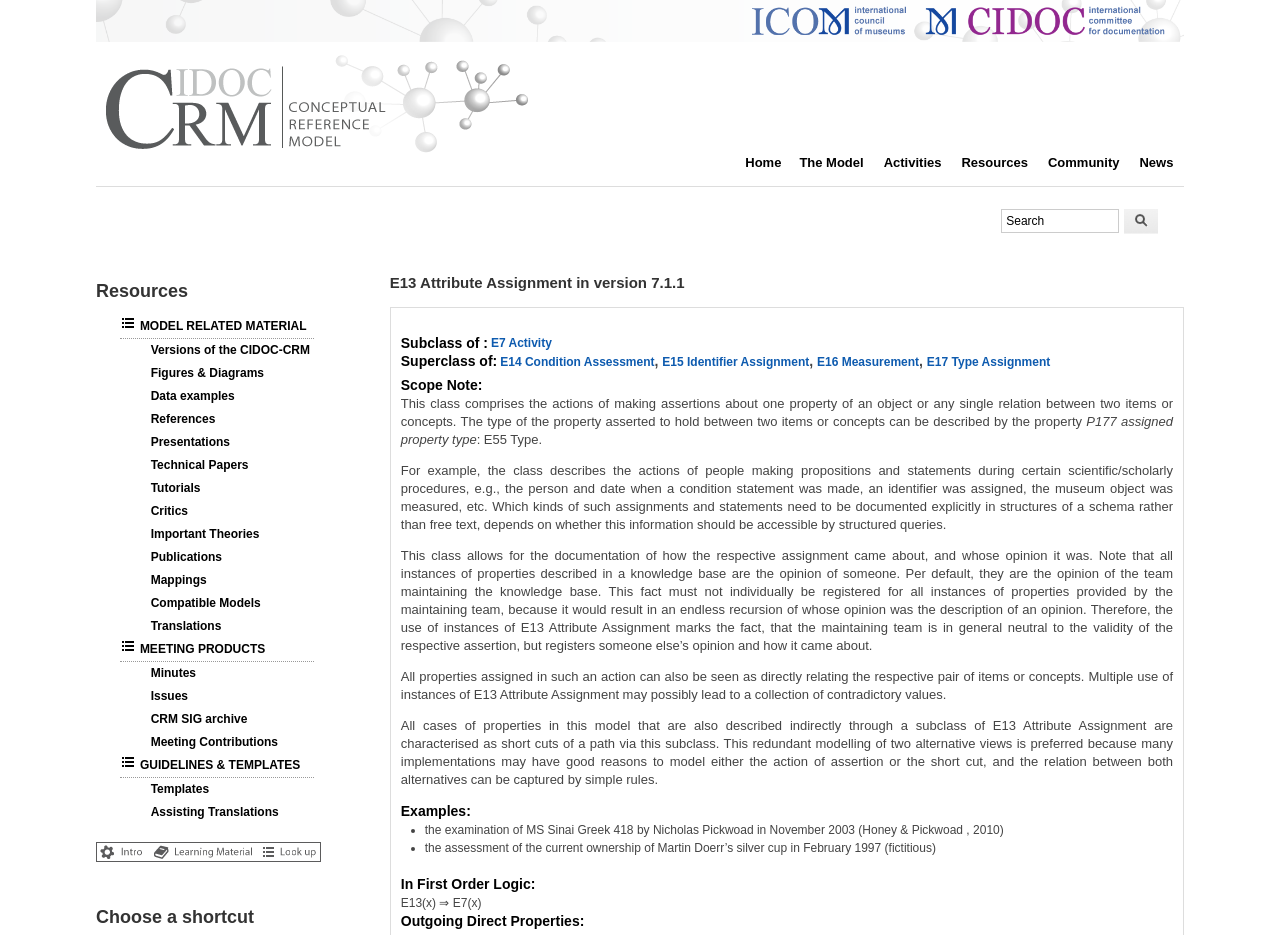What is the superclass of E13 Attribute Assignment?
Provide a thorough and detailed answer to the question.

According to the webpage, the superclass of E13 Attribute Assignment is E7 Activity, which is mentioned in the section 'Subclass of :'.